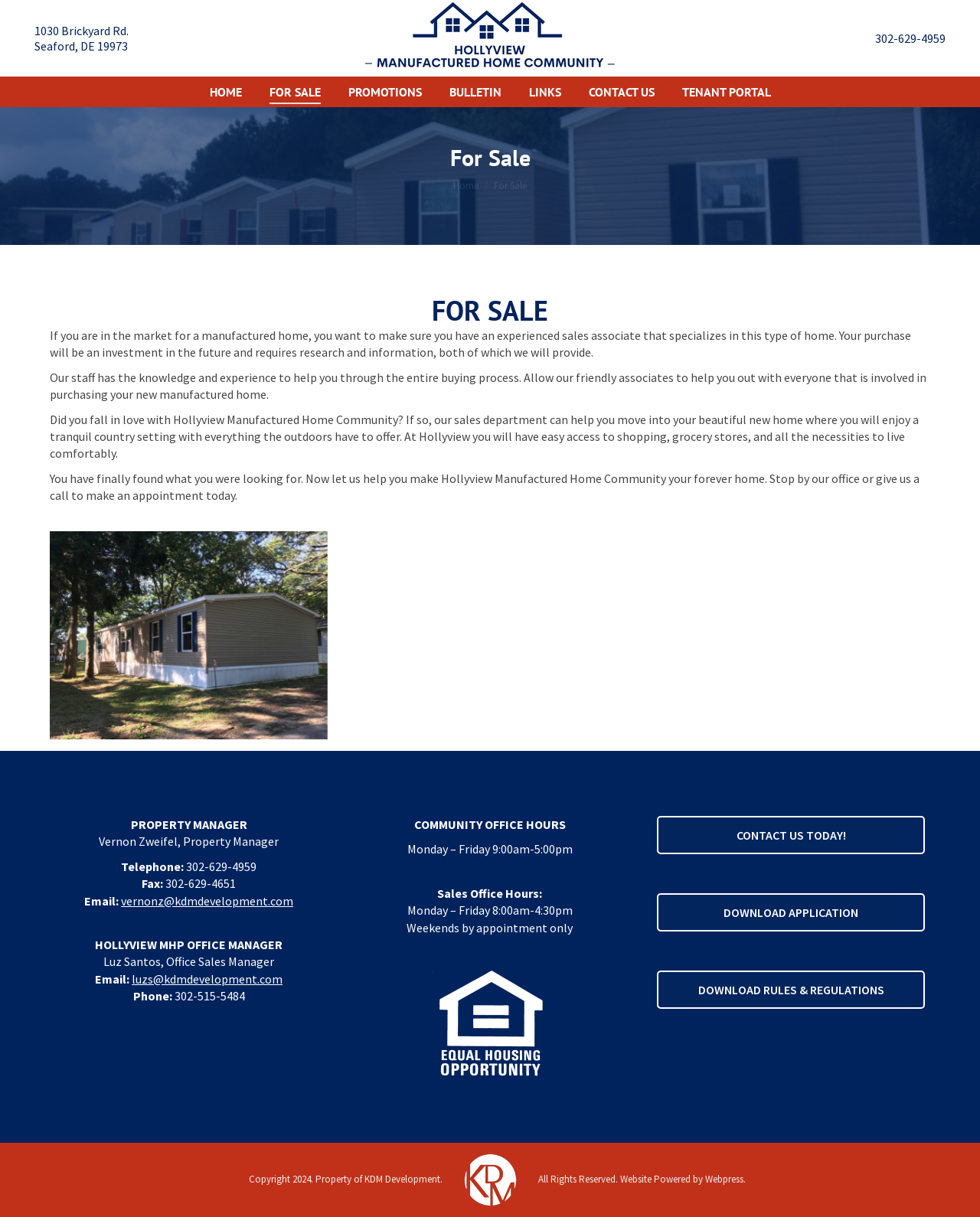Please pinpoint the bounding box coordinates for the region I should click to adhere to this instruction: "Go to the top of the page".

[0.961, 0.774, 0.992, 0.799]